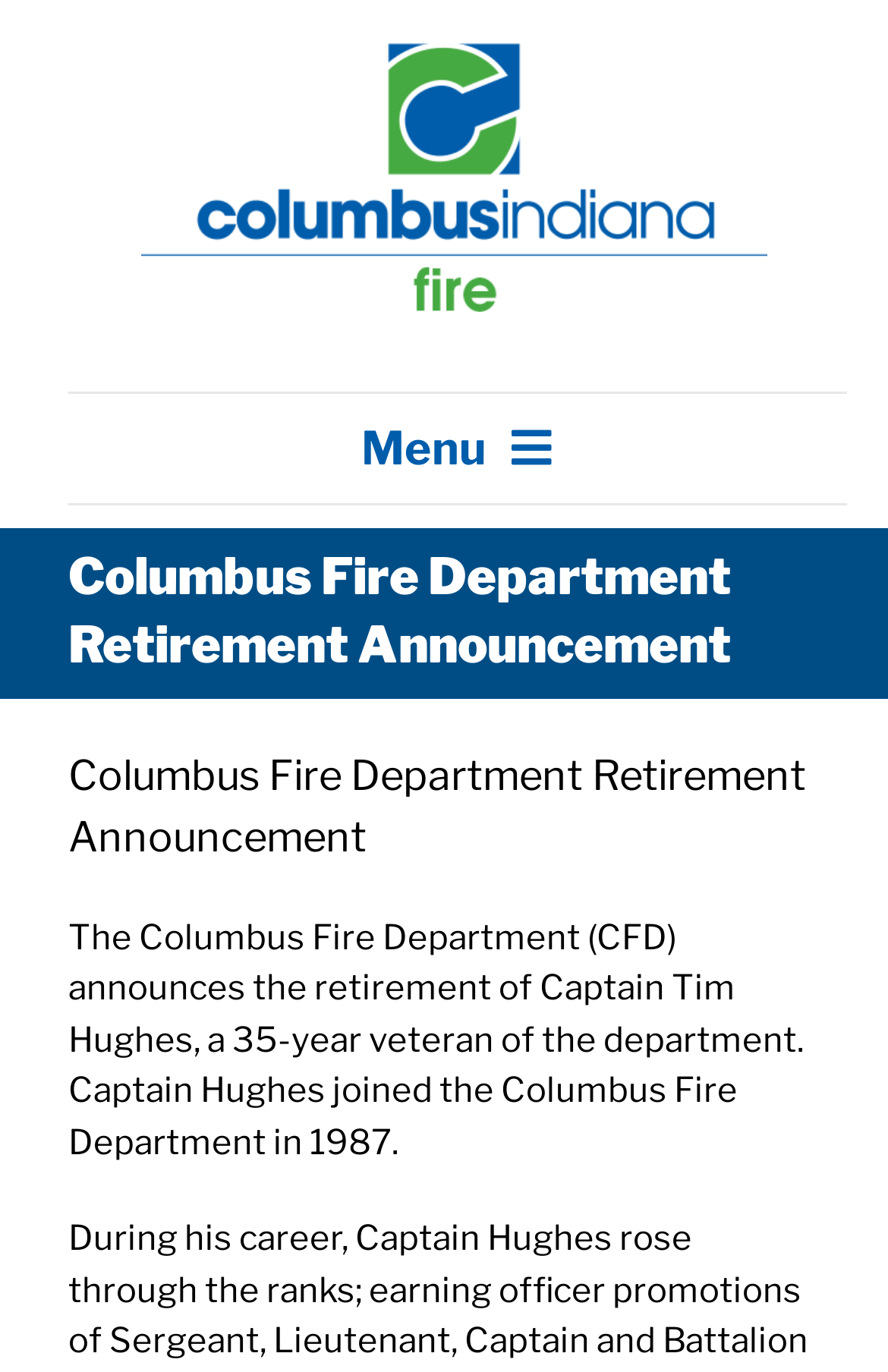Based on the image, please elaborate on the answer to the following question:
In what year did Captain Tim Hughes join the department?

The webpage mentions that Captain Tim Hughes joined the Columbus Fire Department in 1987, which is the year he started his service.